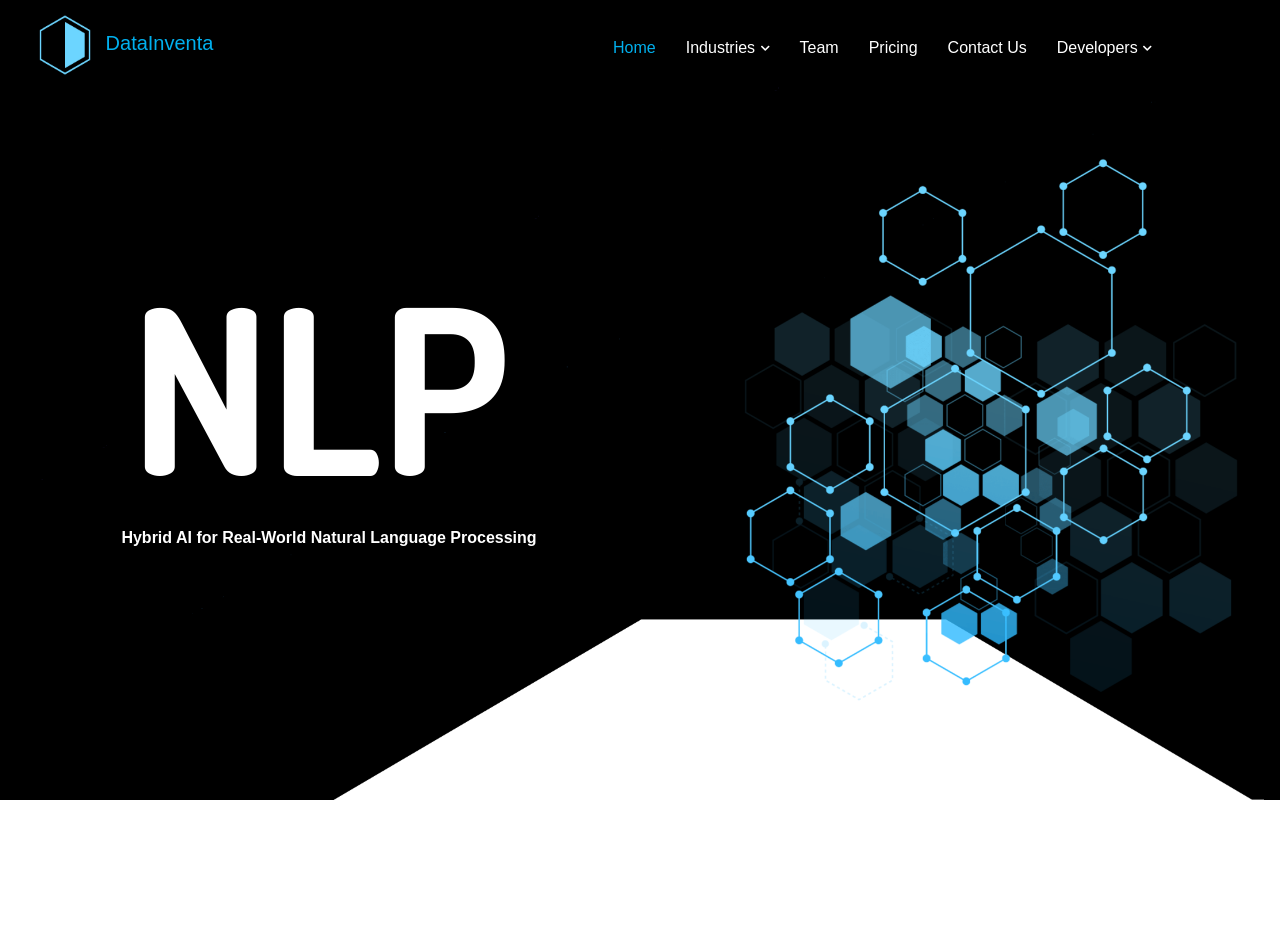Pinpoint the bounding box coordinates of the clickable element needed to complete the instruction: "click the logo". The coordinates should be provided as four float numbers between 0 and 1: [left, top, right, bottom].

[0.023, 0.034, 0.167, 0.058]